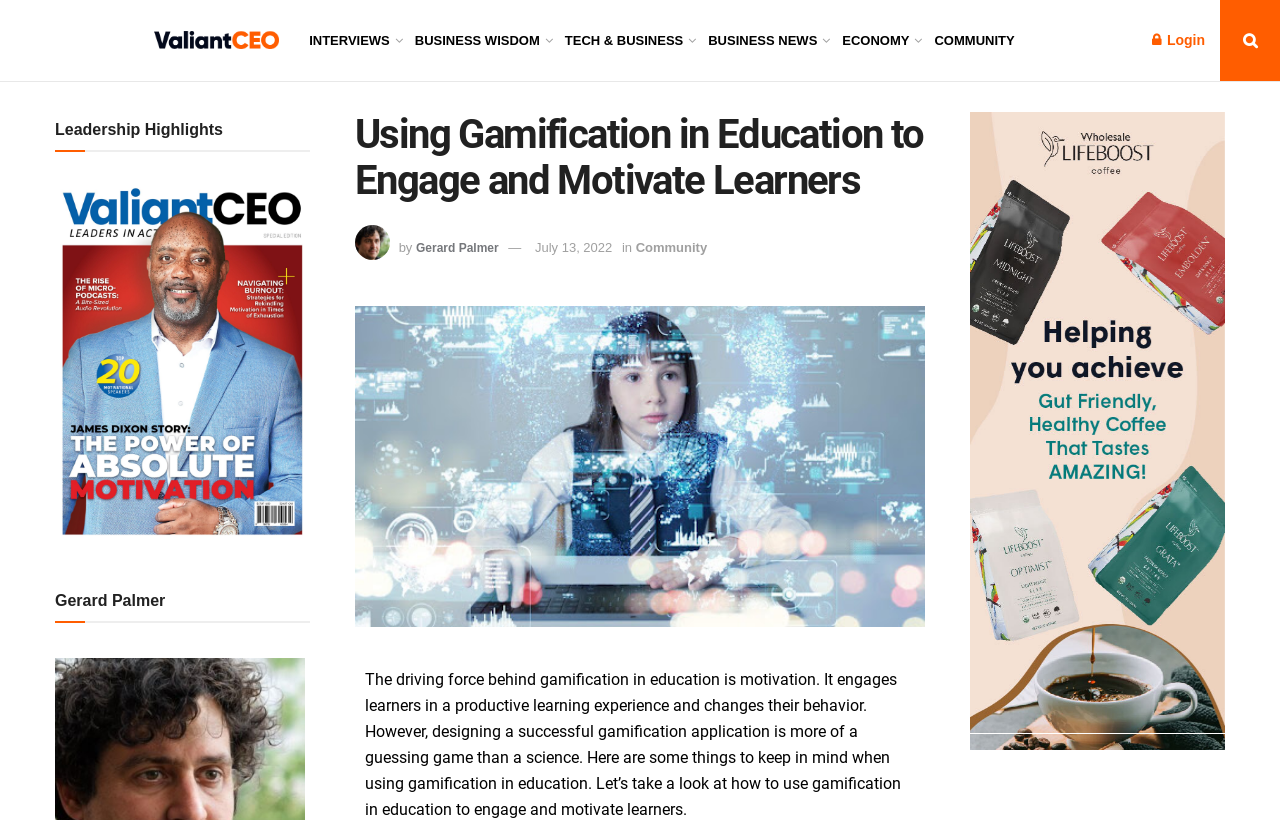Provide the bounding box coordinates for the area that should be clicked to complete the instruction: "Click on the ValiantCEO link".

[0.119, 0.034, 0.218, 0.065]